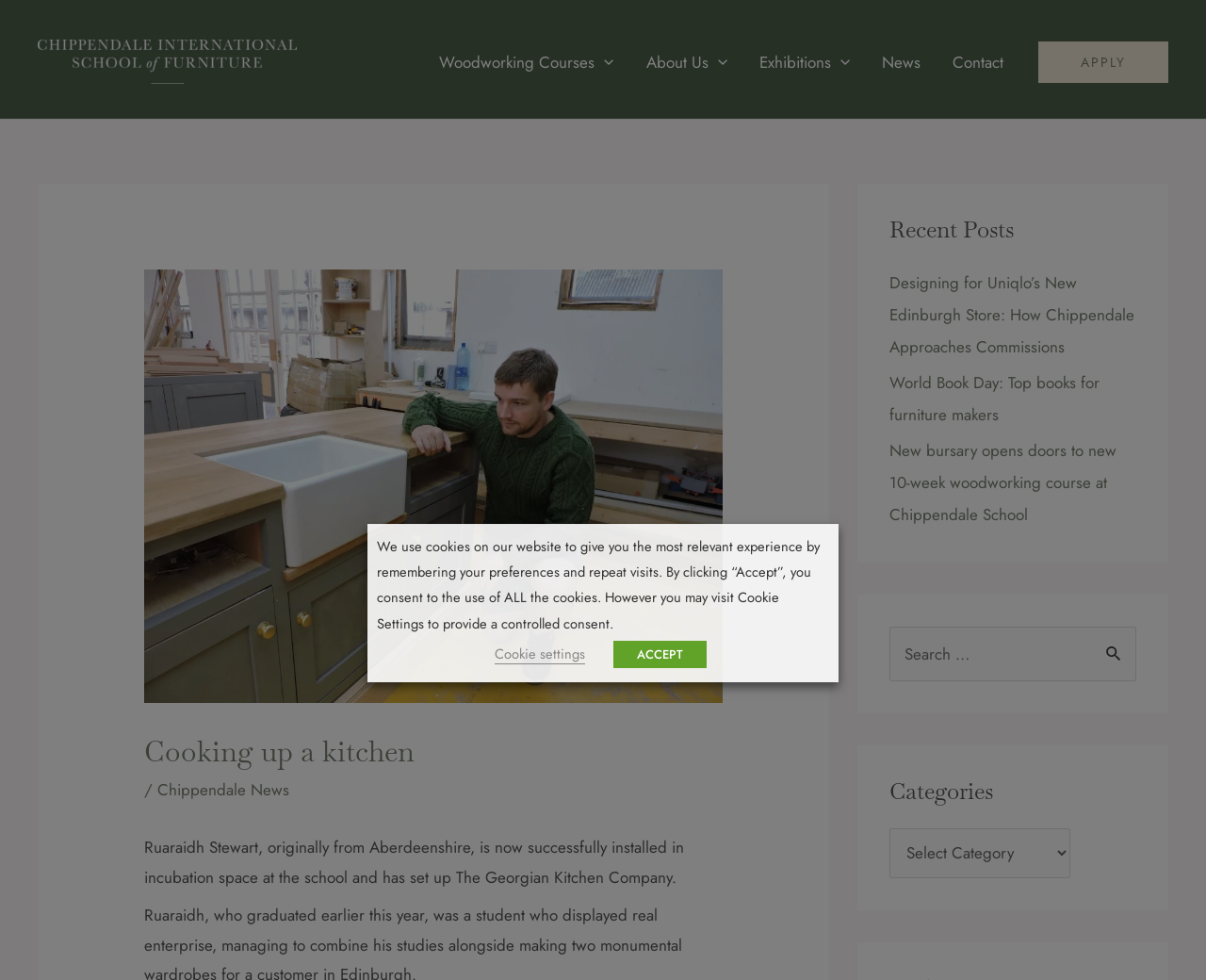What is the title of the recent post?
Could you give a comprehensive explanation in response to this question?

I found the answer by looking at the 'Recent Posts' section, which lists several links to recent posts. The first link is titled 'Designing for Uniqlo’s New Edinburgh Store: How Chippendale Approaches Commissions', which suggests that this is the title of a recent post.